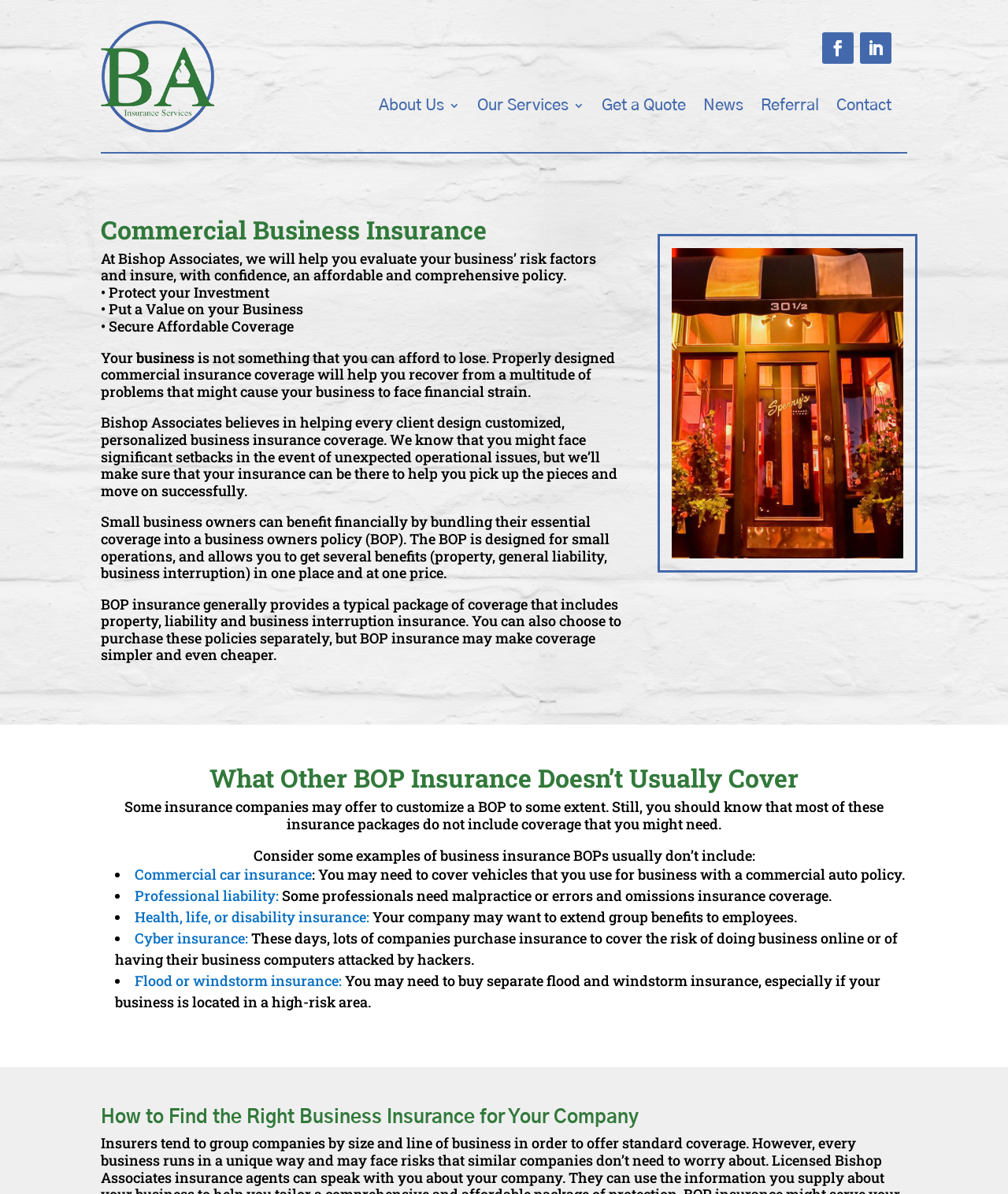Identify the bounding box coordinates for the element you need to click to achieve the following task: "Click the 'Contact' link". The coordinates must be four float values ranging from 0 to 1, formatted as [left, top, right, bottom].

[0.83, 0.084, 0.884, 0.098]